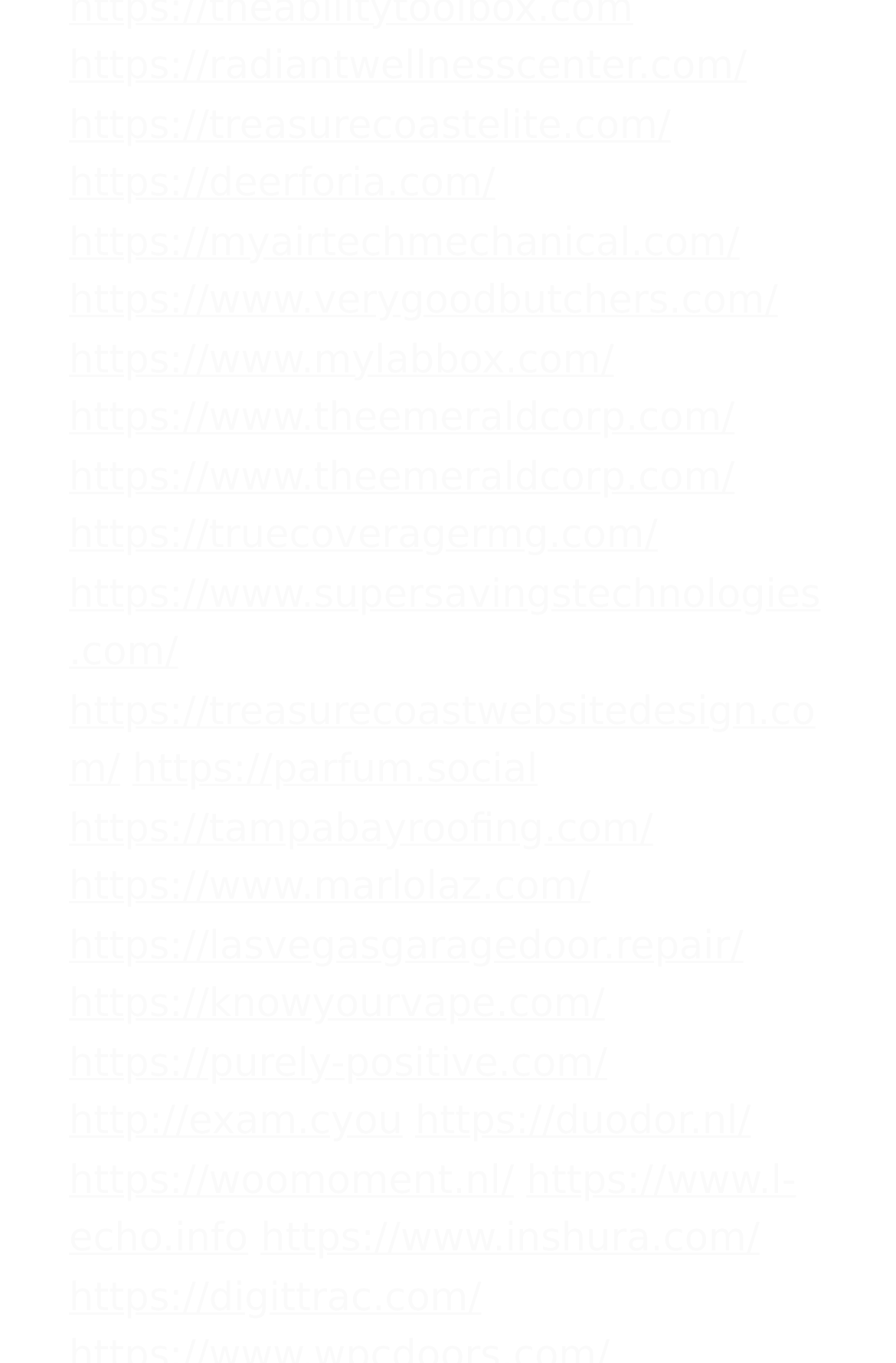Please identify the bounding box coordinates of the element that needs to be clicked to perform the following instruction: "visit Very Good Butchers website".

[0.077, 0.204, 0.868, 0.238]